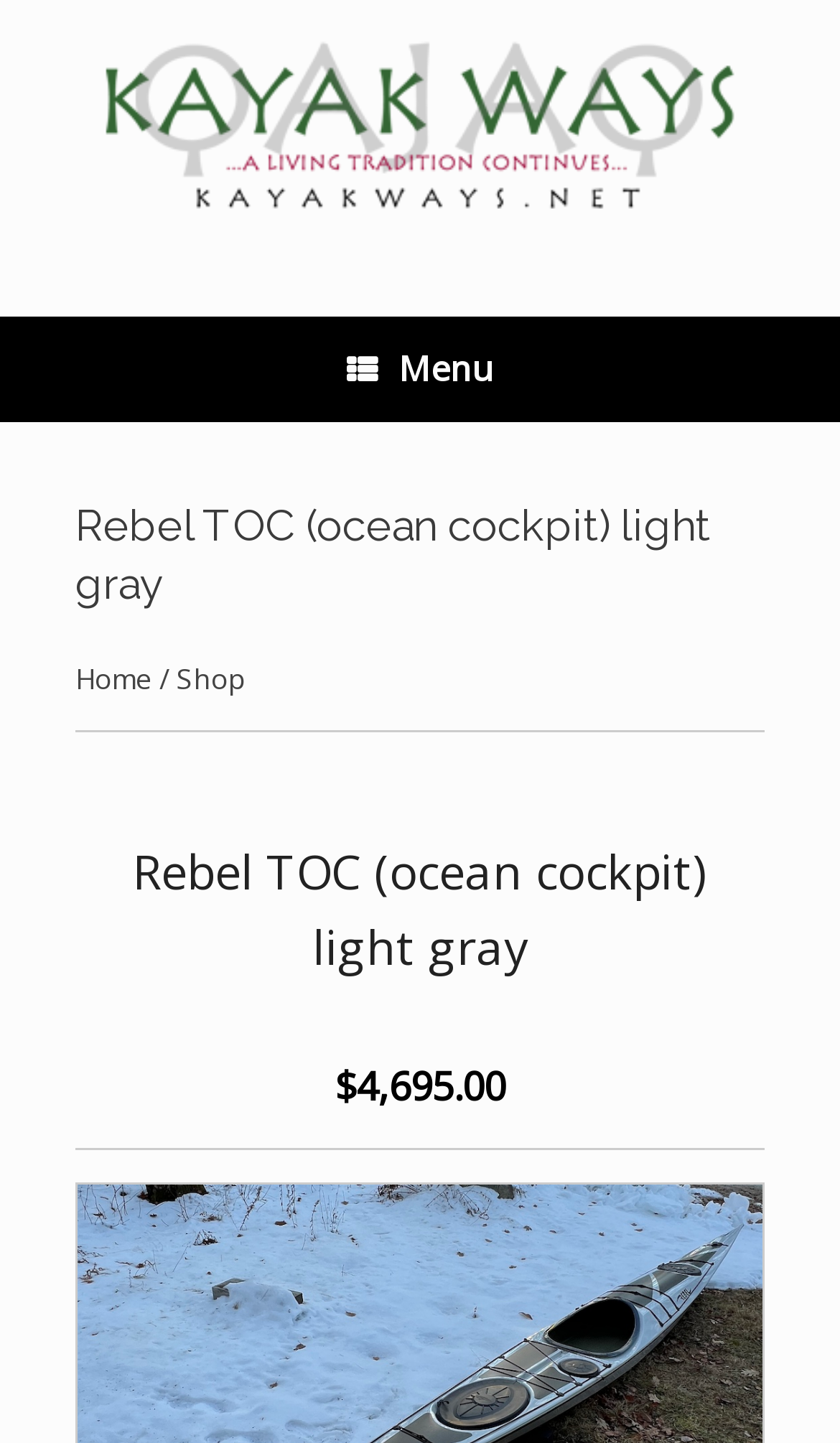Please answer the following question as detailed as possible based on the image: 
What is the color of the Rebel TOC?

I determined the color of the Rebel TOC by examining the heading element at [0.09, 0.345, 0.91, 0.426] which describes the product as 'Rebel TOC (ocean cockpit) light gray'.